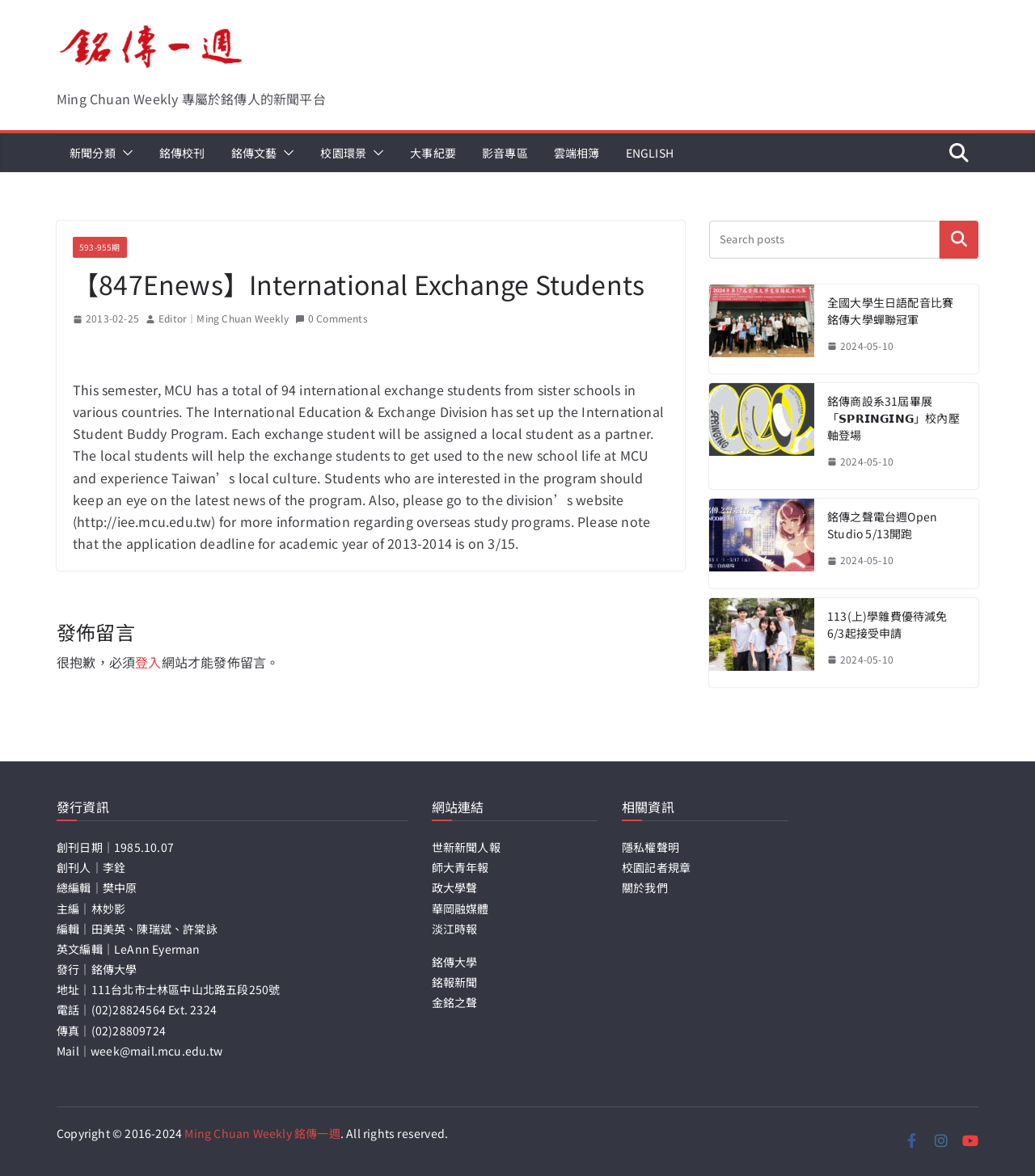Please provide the main heading of the webpage content.

【847Enews】International Exchange Students